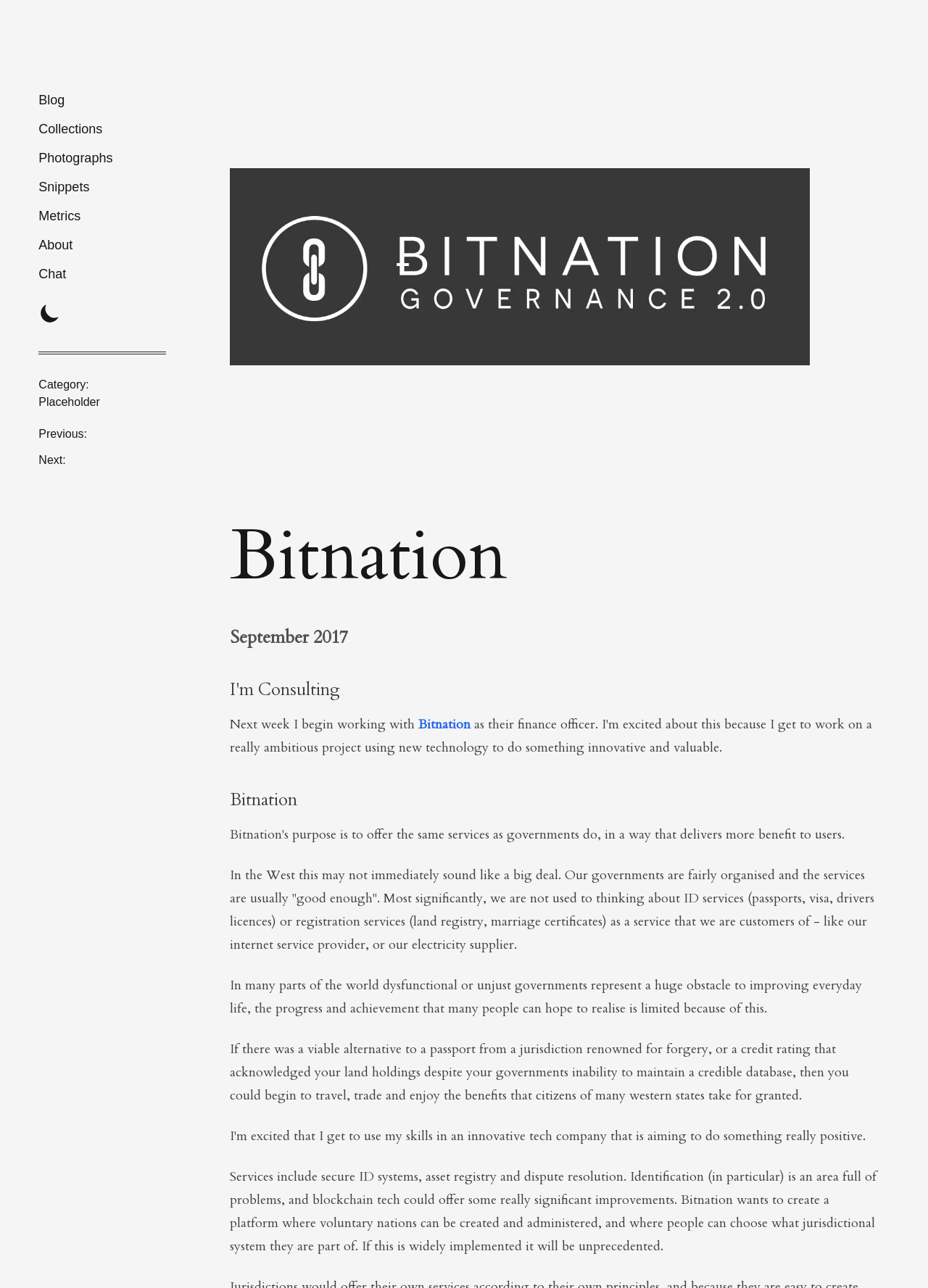Can you determine the bounding box coordinates of the area that needs to be clicked to fulfill the following instruction: "Open the Chat"?

[0.042, 0.203, 0.179, 0.223]